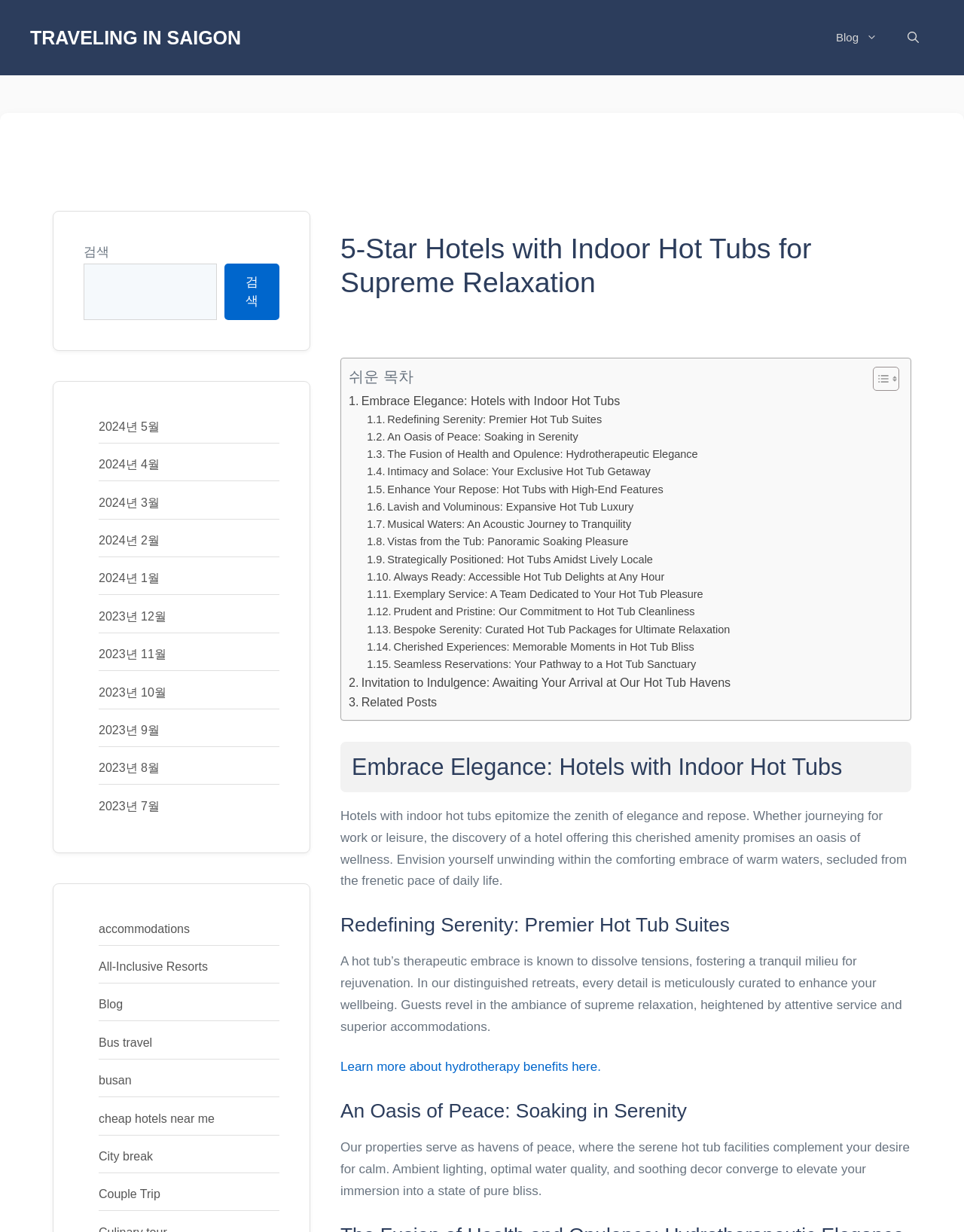How many links are in the section with the heading 'Embrace Elegance: Hotels with Indoor Hot Tubs'?
Examine the image and give a concise answer in one word or a short phrase.

1